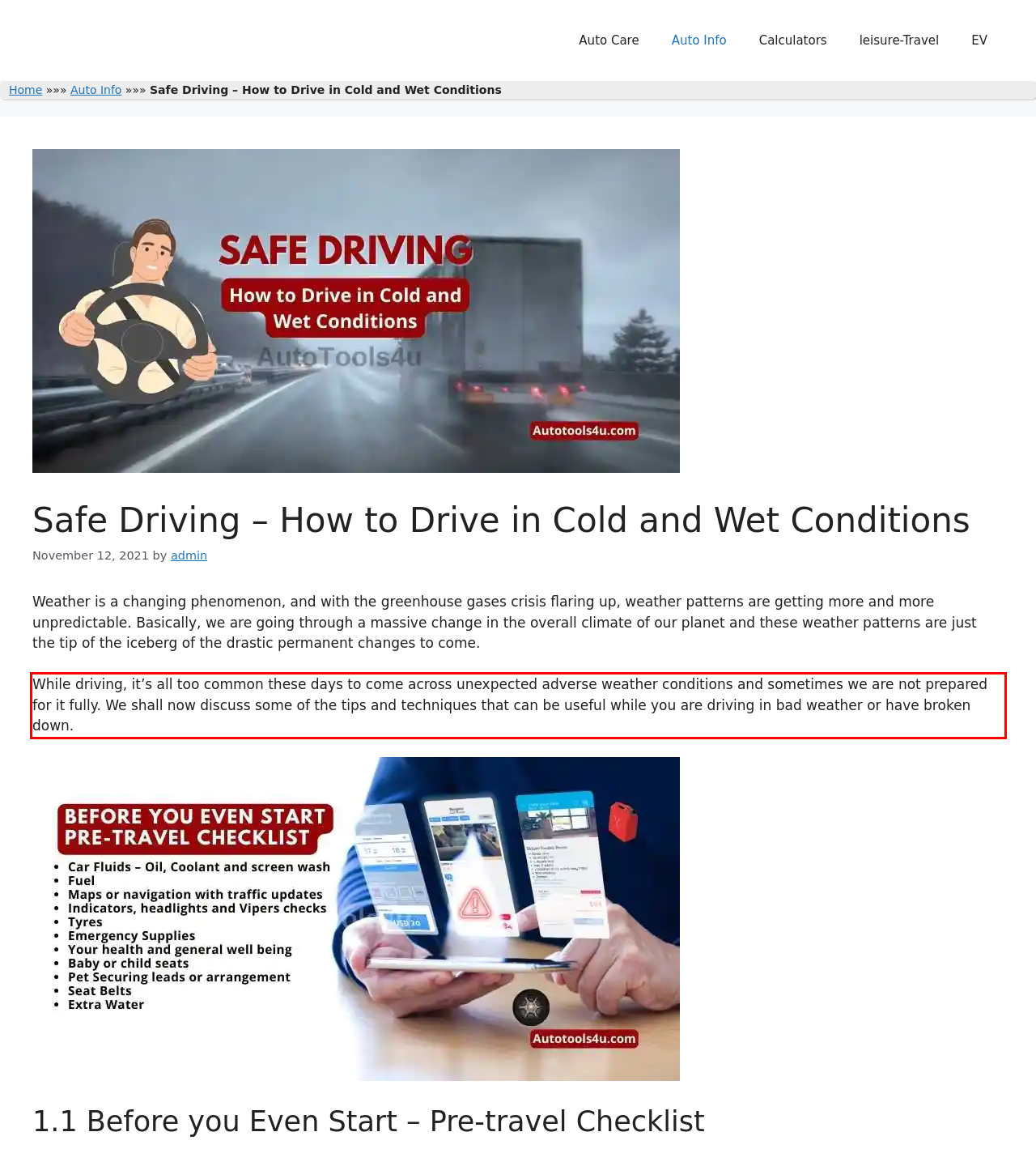Please identify the text within the red rectangular bounding box in the provided webpage screenshot.

While driving, it’s all too common these days to come across unexpected adverse weather conditions and sometimes we are not prepared for it fully. We shall now discuss some of the tips and techniques that can be useful while you are driving in bad weather or have broken down.